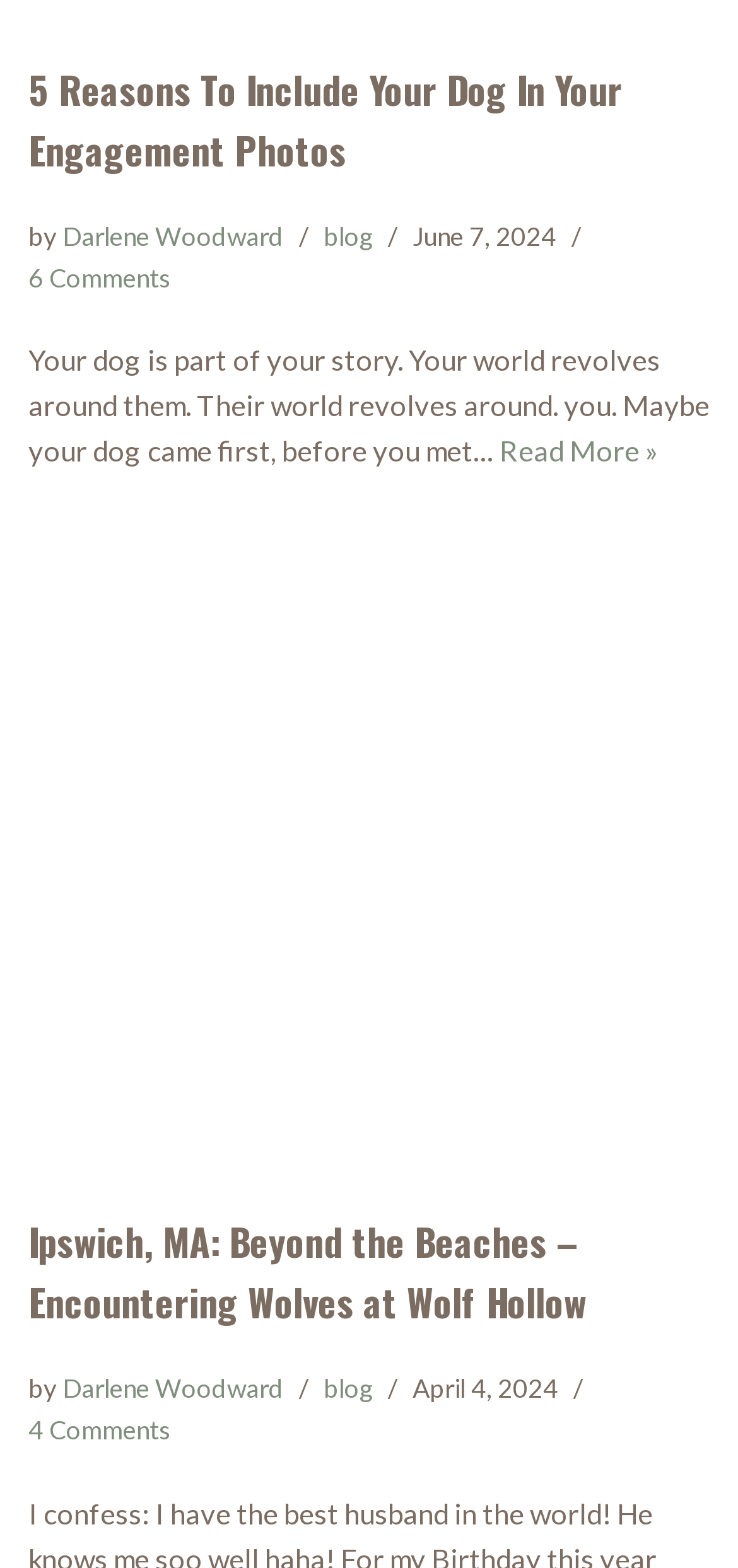Find the bounding box coordinates for the HTML element described as: "blog". The coordinates should consist of four float values between 0 and 1, i.e., [left, top, right, bottom].

[0.438, 0.876, 0.505, 0.896]